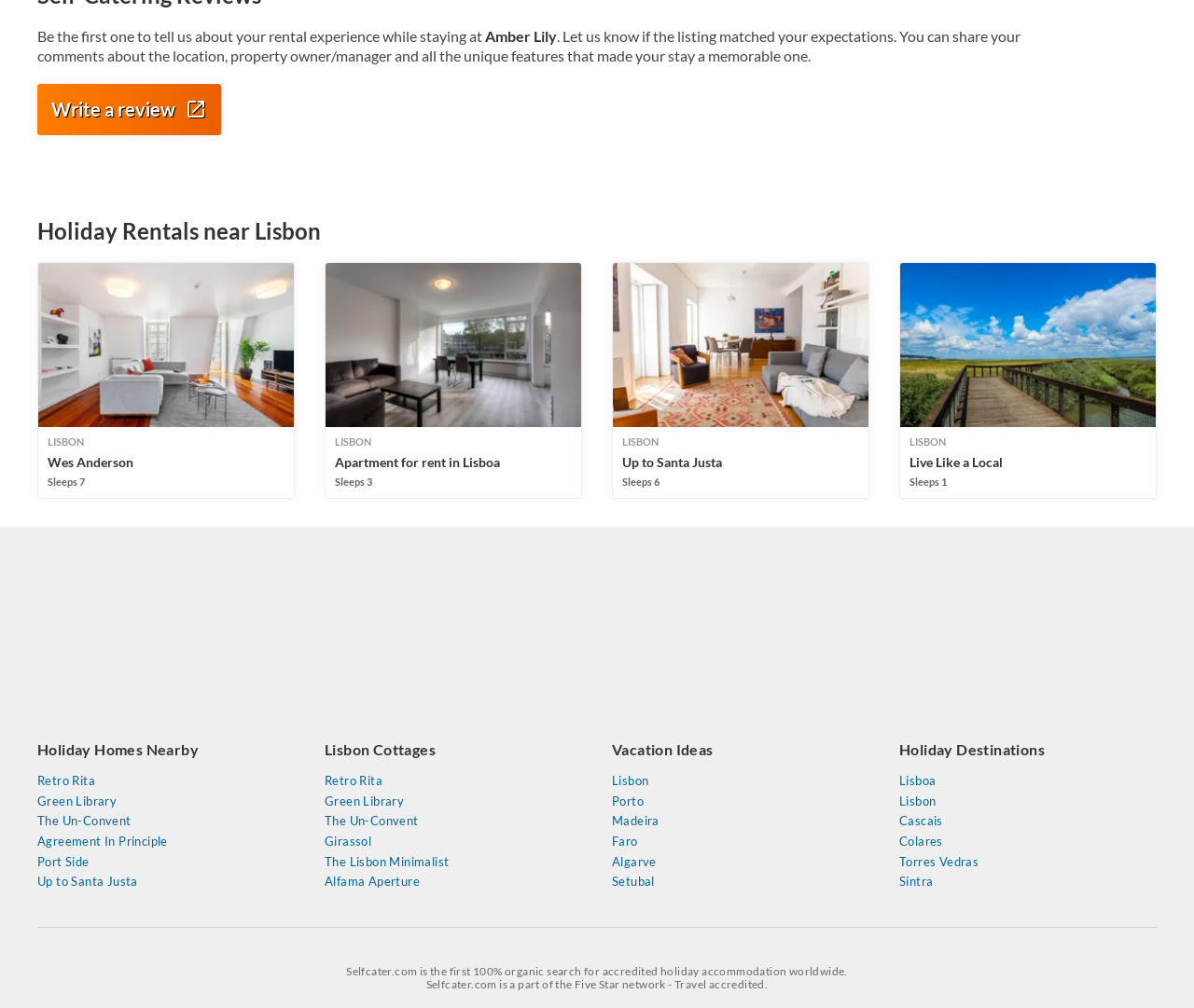Locate the bounding box coordinates of the element that needs to be clicked to carry out the instruction: "Search for vacation ideas in Lisbon". The coordinates should be given as four float numbers ranging from 0 to 1, i.e., [left, top, right, bottom].

[0.512, 0.768, 0.728, 0.782]